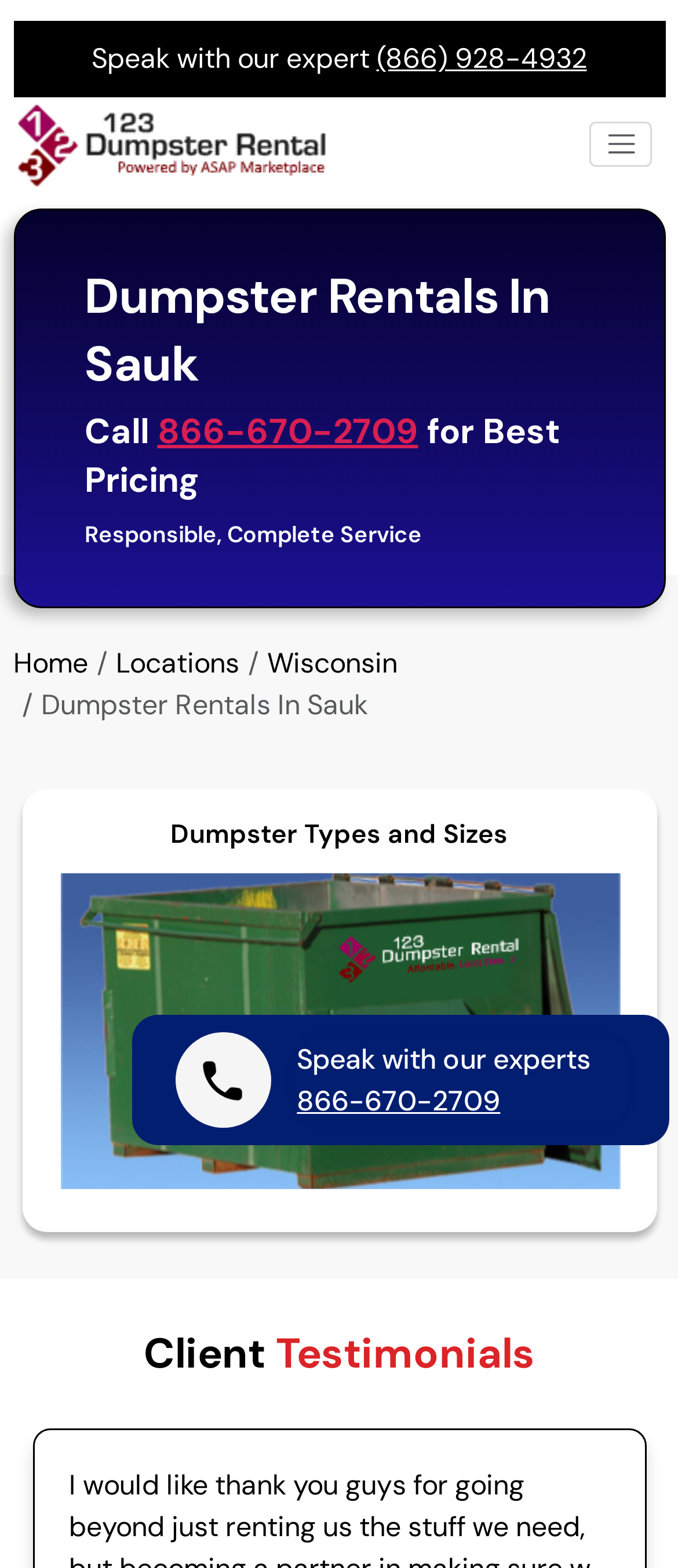Please identify the bounding box coordinates of the region to click in order to complete the task: "Call for best pricing". The coordinates must be four float numbers between 0 and 1, specified as [left, top, right, bottom].

[0.232, 0.261, 0.617, 0.29]